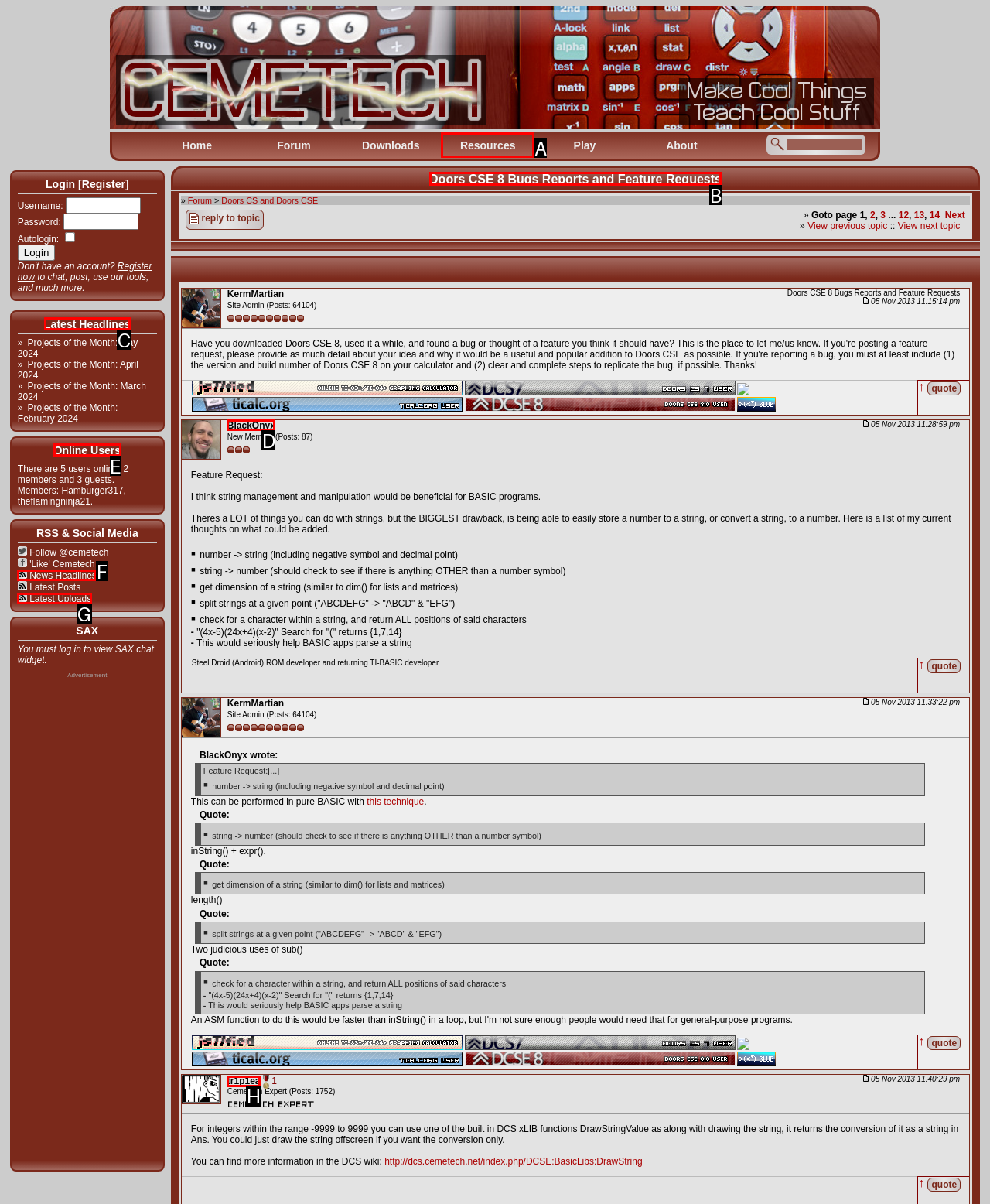Refer to the description: News Headlines and choose the option that best fits. Provide the letter of that option directly from the options.

F